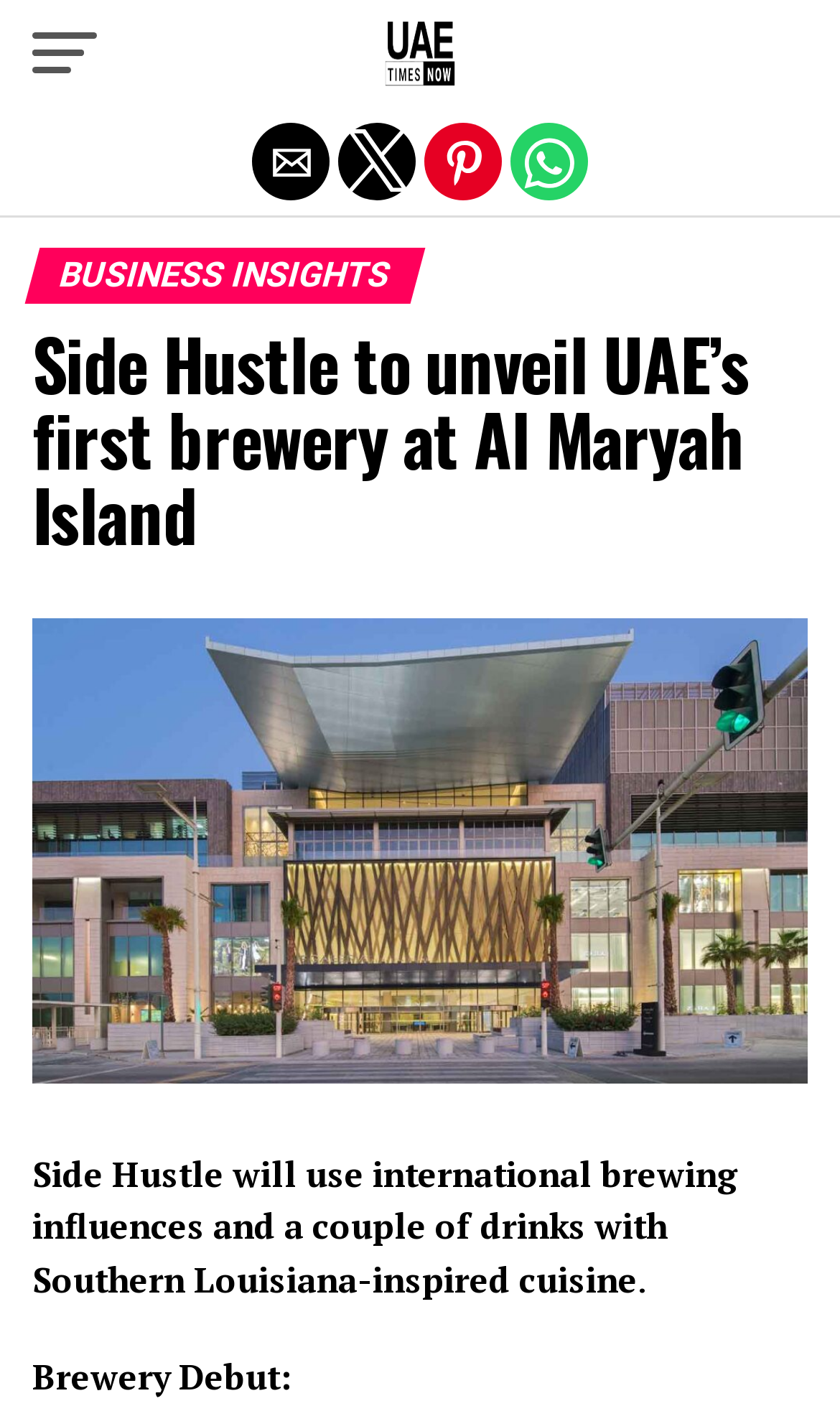What type of cuisine will Side Hustle offer?
Using the information from the image, answer the question thoroughly.

Based on the webpage content, specifically the text 'Side Hustle will use international brewing influences and a couple of drinks with Southern Louisiana-inspired cuisine', we can infer that the type of cuisine offered by Side Hustle is Southern Louisiana-inspired.